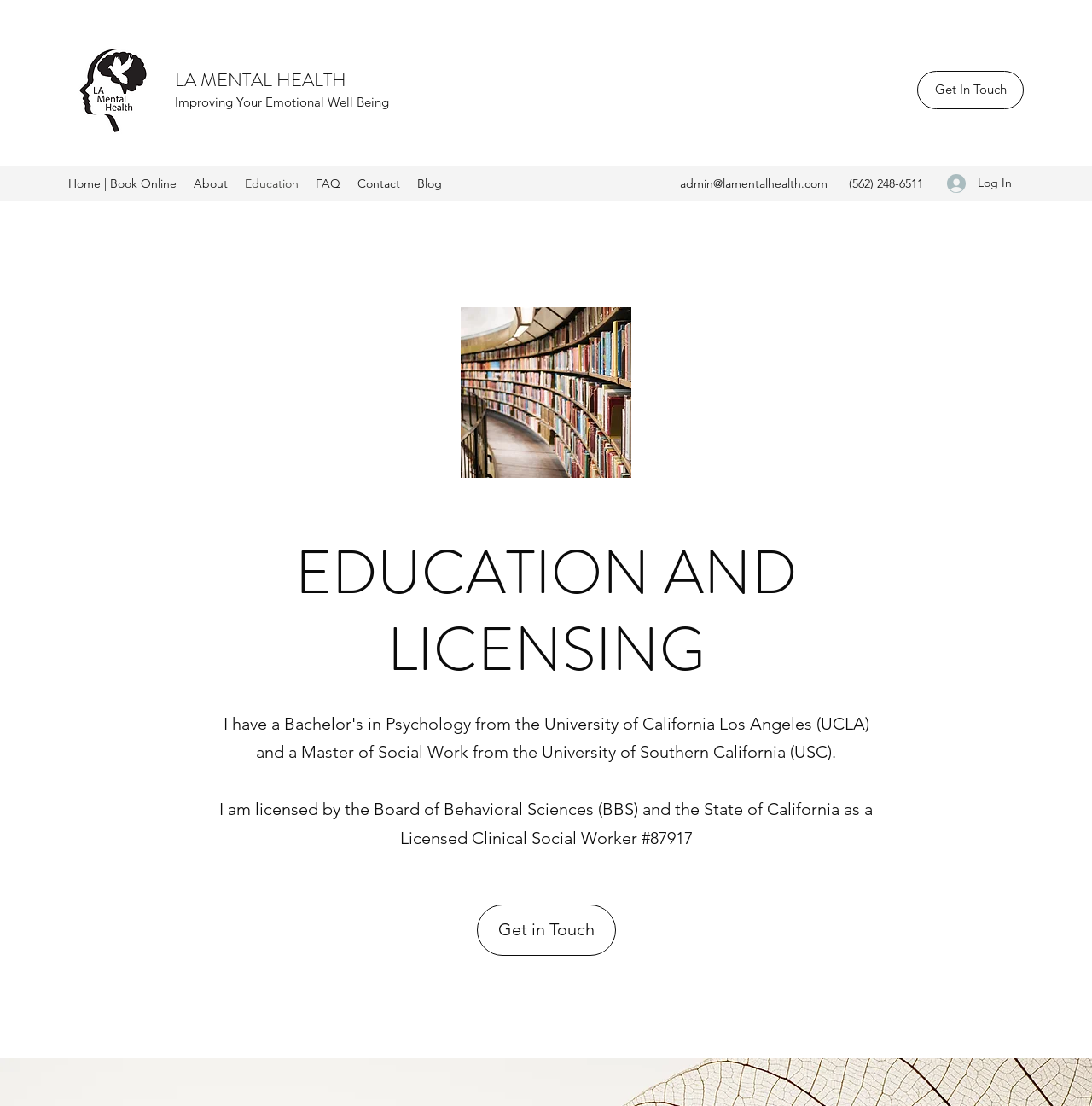What is the profession of the person?
Please provide a comprehensive and detailed answer to the question.

The profession of the person can be found in the section 'EDUCATION AND LICENSING', where it is stated that the person is 'licensed by the Board of Behavioral Sciences (BBS) and the State of California as a Licensed Clinical Social Worker #87917' in the StaticText element with bounding box coordinates [0.201, 0.722, 0.799, 0.767].